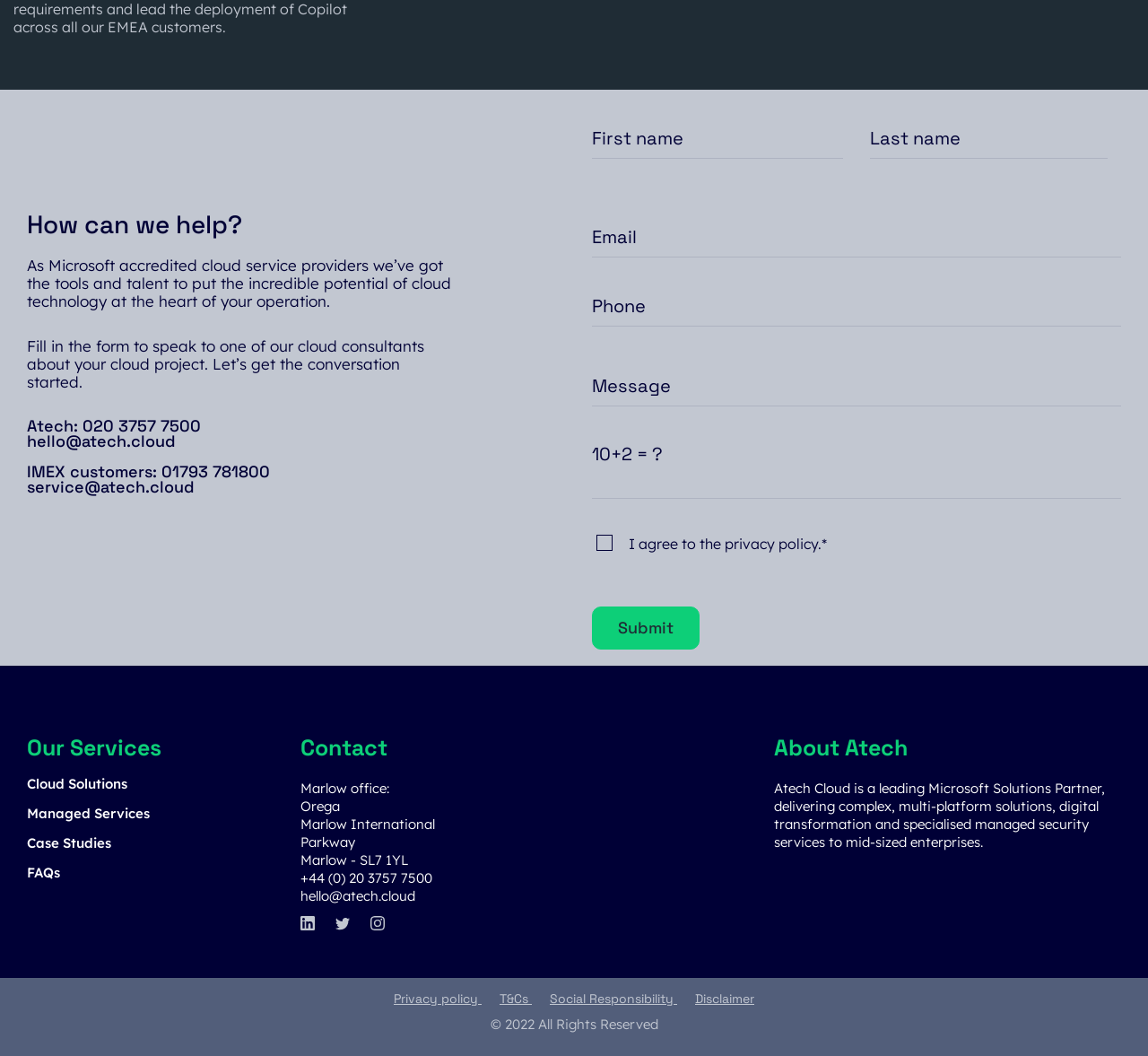Locate the bounding box coordinates of the area to click to fulfill this instruction: "Contact via email". The bounding box should be presented as four float numbers between 0 and 1, in the order [left, top, right, bottom].

[0.023, 0.41, 0.396, 0.424]